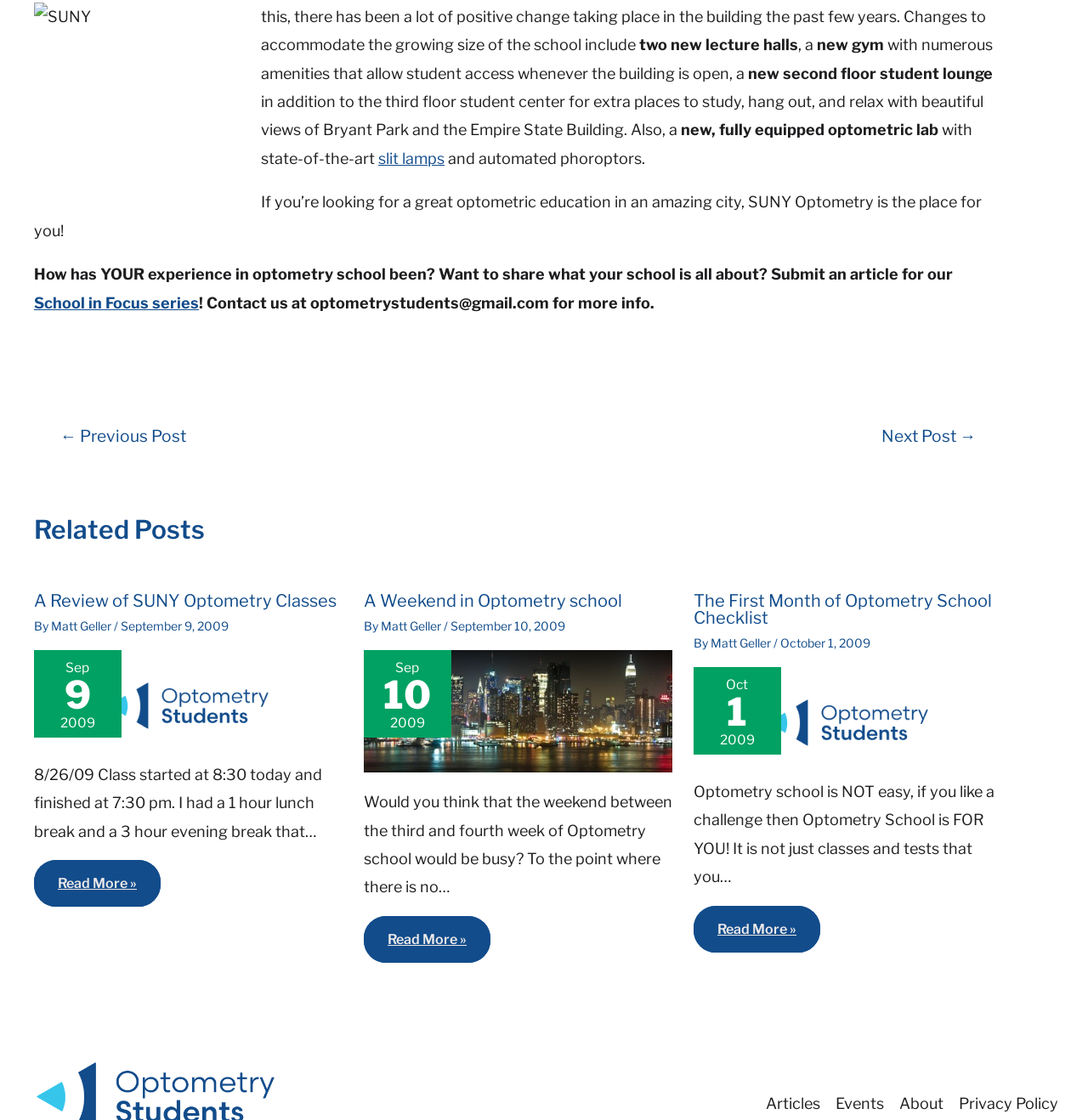Can you find the bounding box coordinates of the area I should click to execute the following instruction: "Read 'A Review of SUNY Optometry Classes'"?

[0.031, 0.527, 0.309, 0.545]